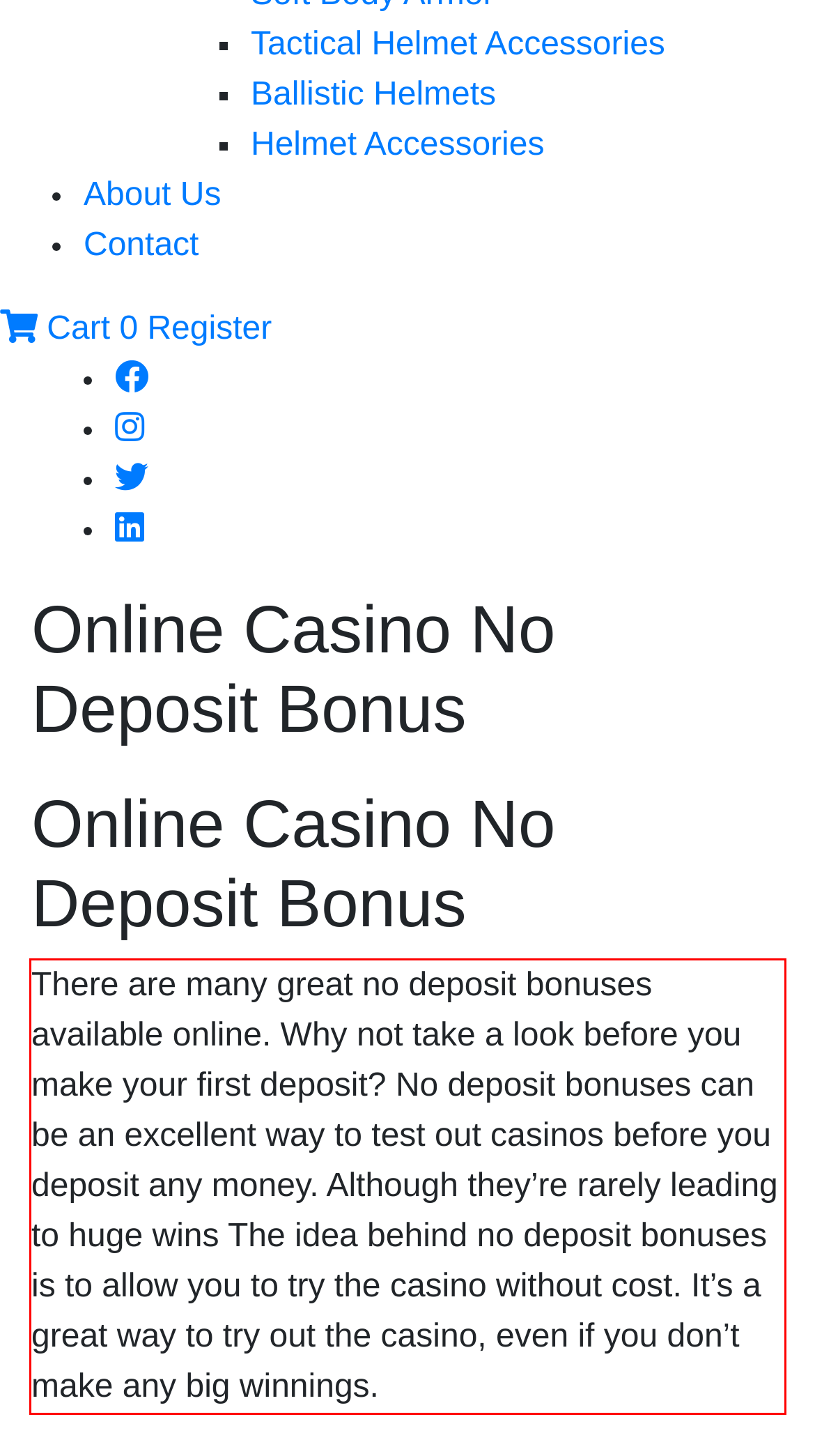Inspect the webpage screenshot that has a red bounding box and use OCR technology to read and display the text inside the red bounding box.

There are many great no deposit bonuses available online. Why not take a look before you make your first deposit? No deposit bonuses can be an excellent way to test out casinos before you deposit any money. Although they’re rarely leading to huge wins The idea behind no deposit bonuses is to allow you to try the casino without cost. It’s a great way to try out the casino, even if you don’t make any big winnings.